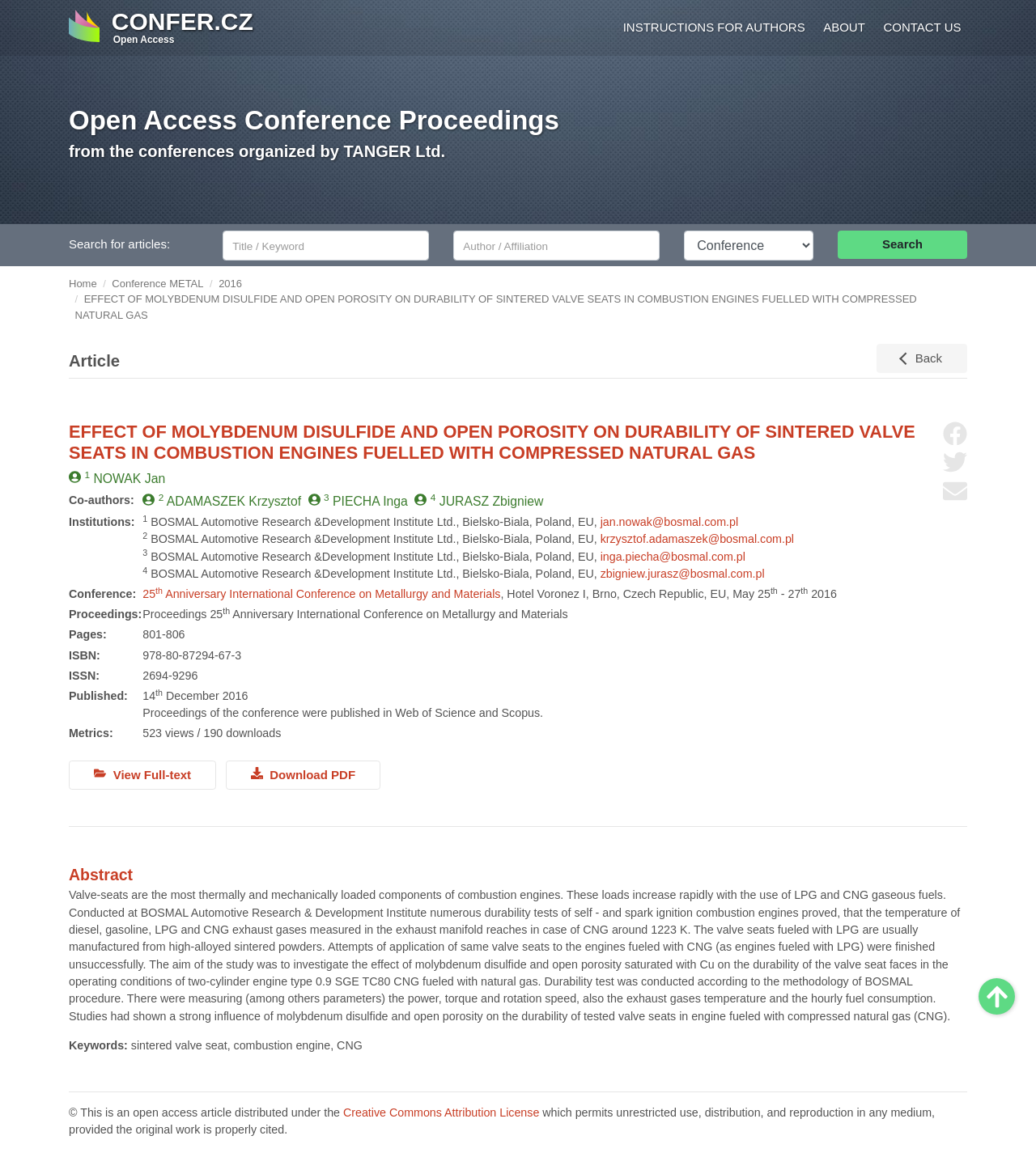Can you find the bounding box coordinates for the element that needs to be clicked to execute this instruction: "go to home page"? The coordinates should be given as four float numbers between 0 and 1, i.e., [left, top, right, bottom].

None